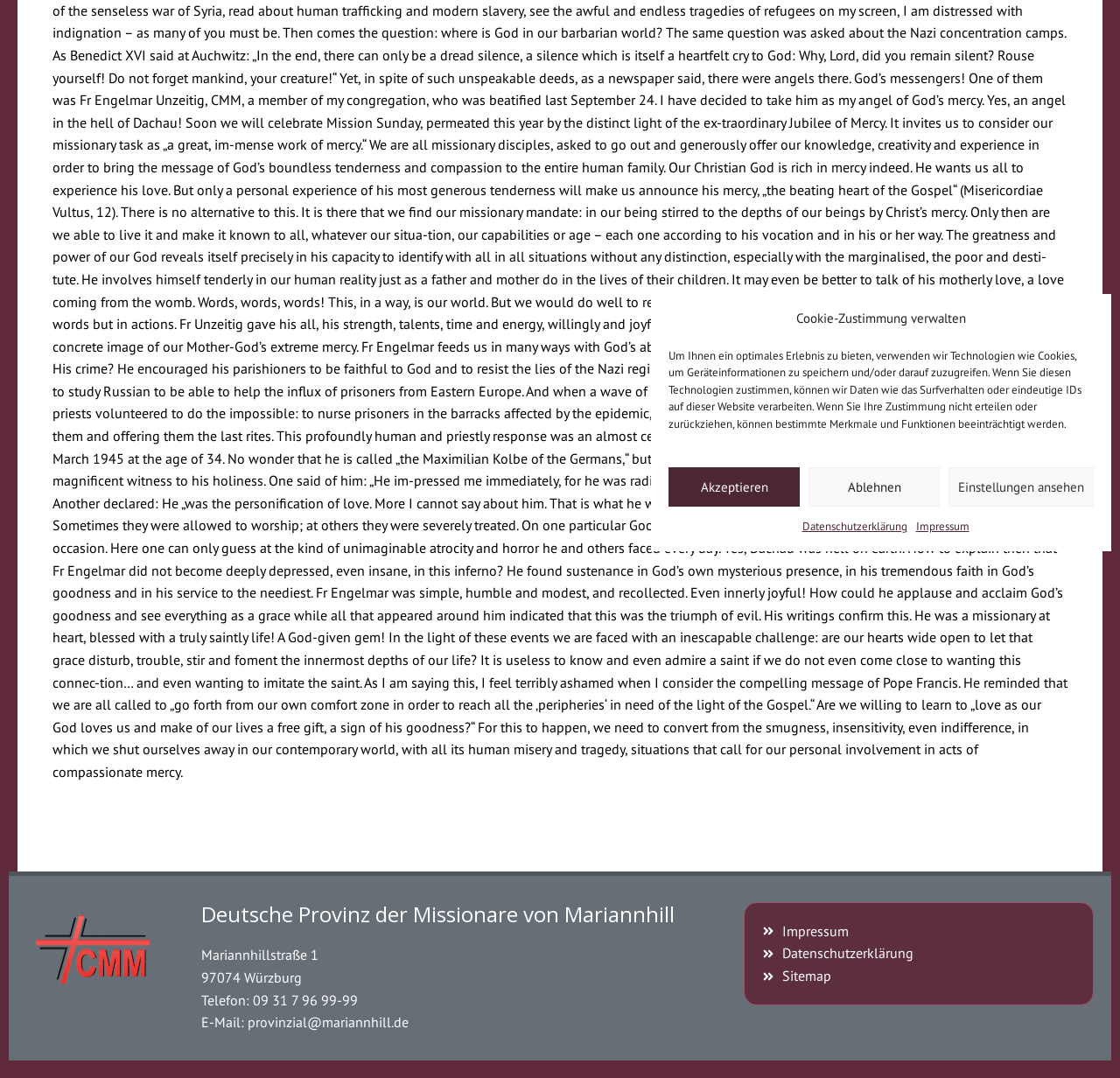Provide the bounding box coordinates, formatted as (top-left x, top-left y, bottom-right x, bottom-right y), with all values being floating point numbers between 0 and 1. Identify the bounding box of the UI element that matches the description: Einstellungen ansehen

[0.847, 0.434, 0.977, 0.47]